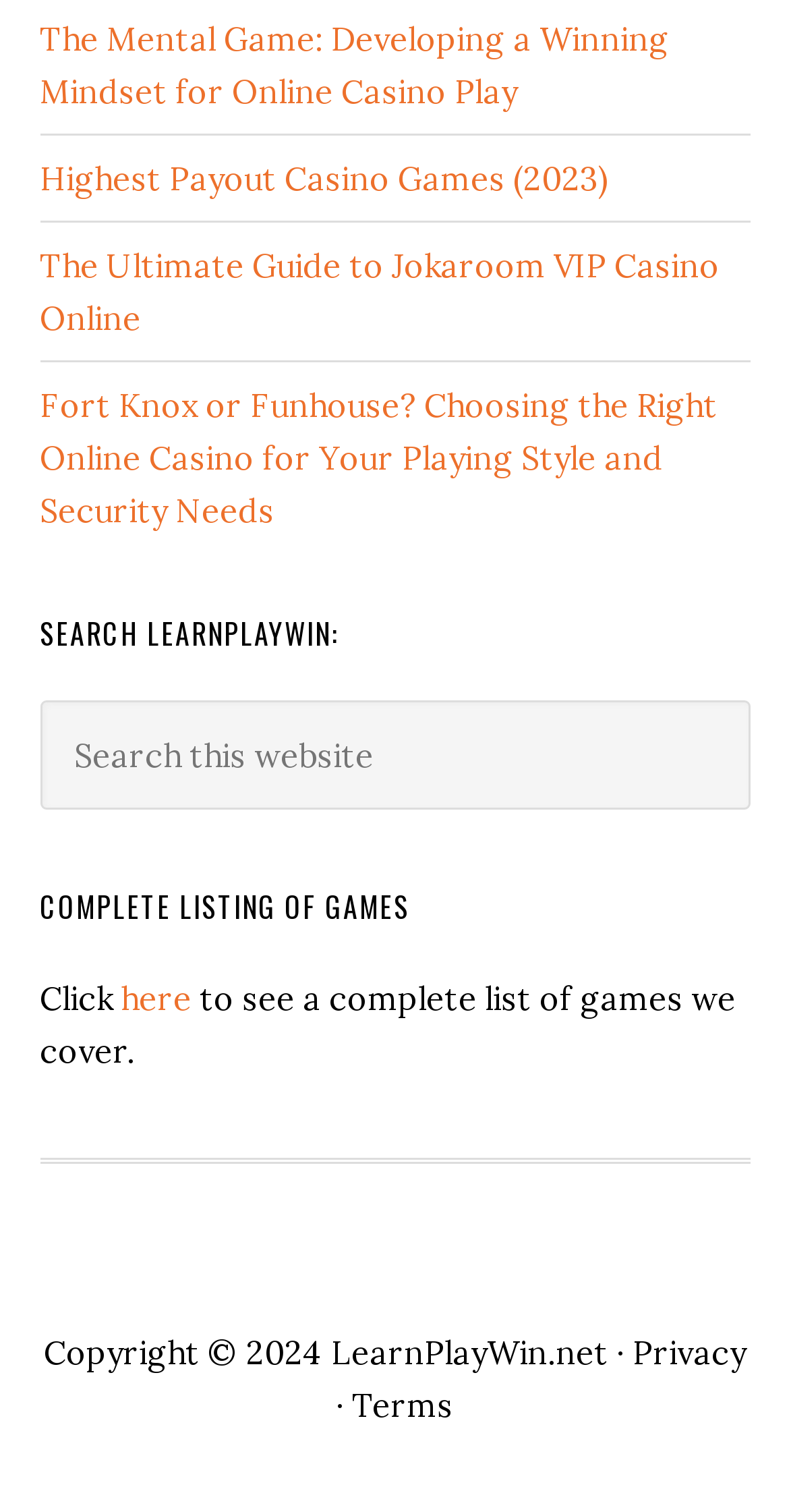Show the bounding box coordinates for the element that needs to be clicked to execute the following instruction: "View the complete list of games". Provide the coordinates in the form of four float numbers between 0 and 1, i.e., [left, top, right, bottom].

[0.153, 0.647, 0.242, 0.674]